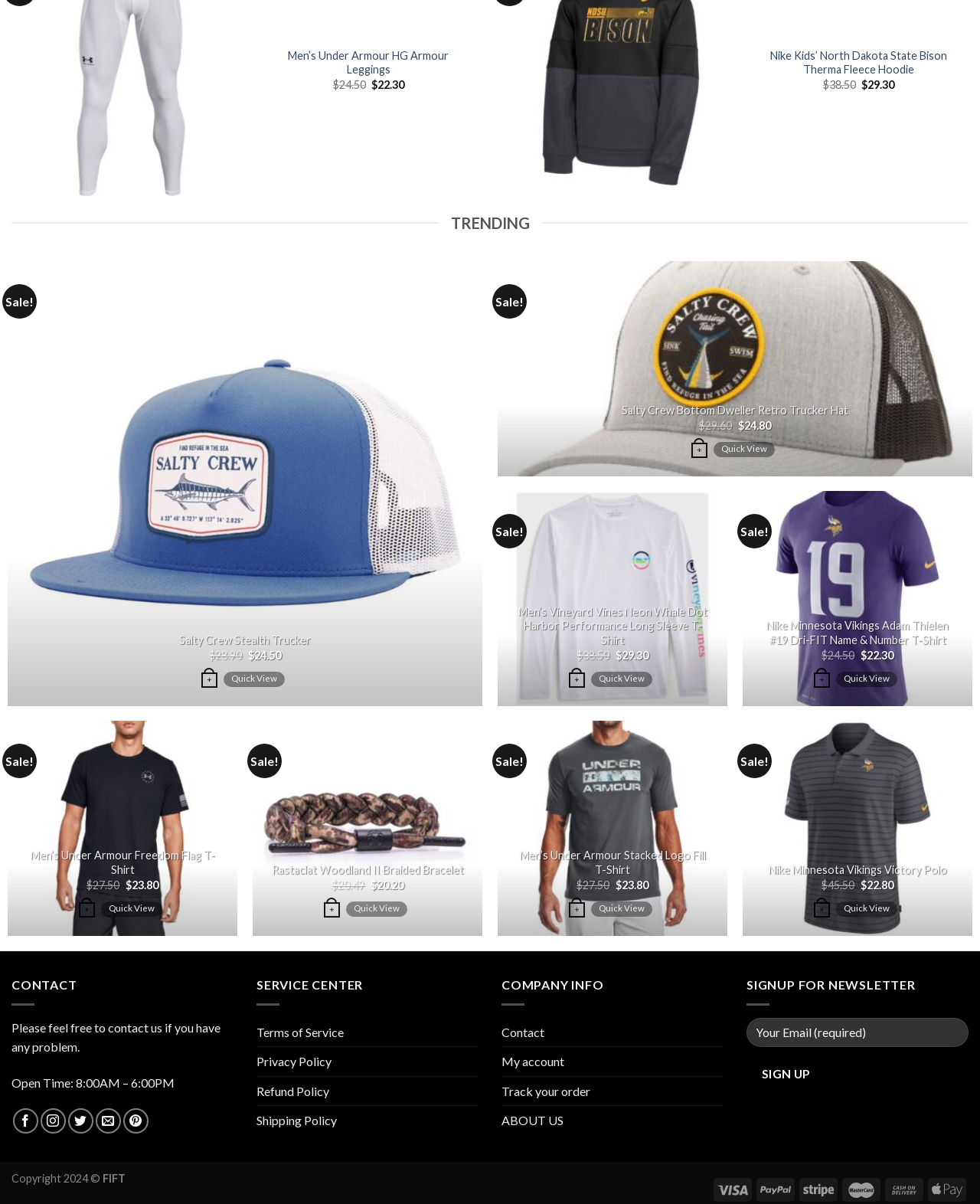Please identify the bounding box coordinates of the clickable area that will fulfill the following instruction: "Search for something". The coordinates should be in the format of four float numbers between 0 and 1, i.e., [left, top, right, bottom].

None